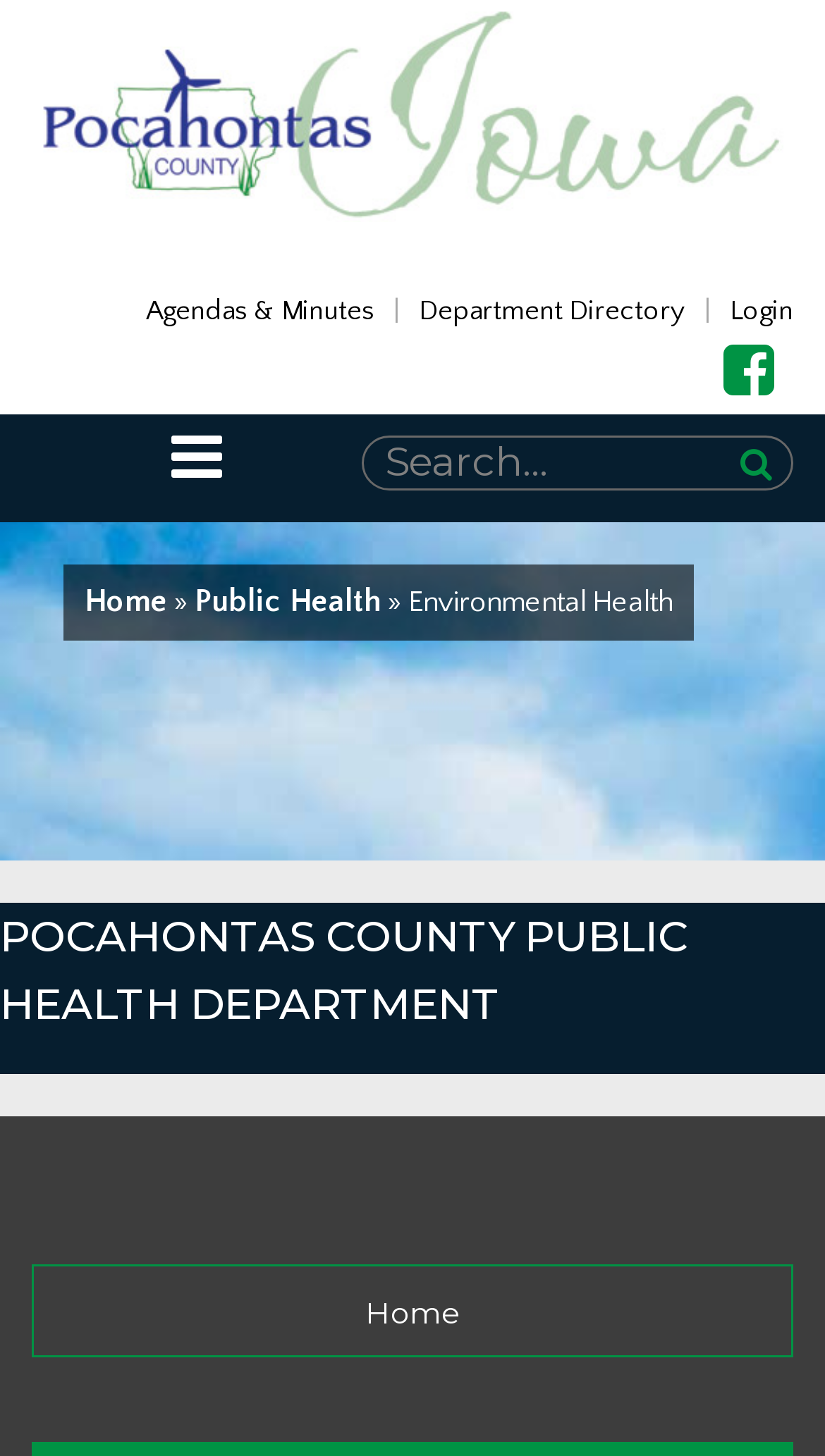Specify the bounding box coordinates of the region I need to click to perform the following instruction: "search for environmental health information". The coordinates must be four float numbers in the range of 0 to 1, i.e., [left, top, right, bottom].

[0.438, 0.3, 0.962, 0.338]